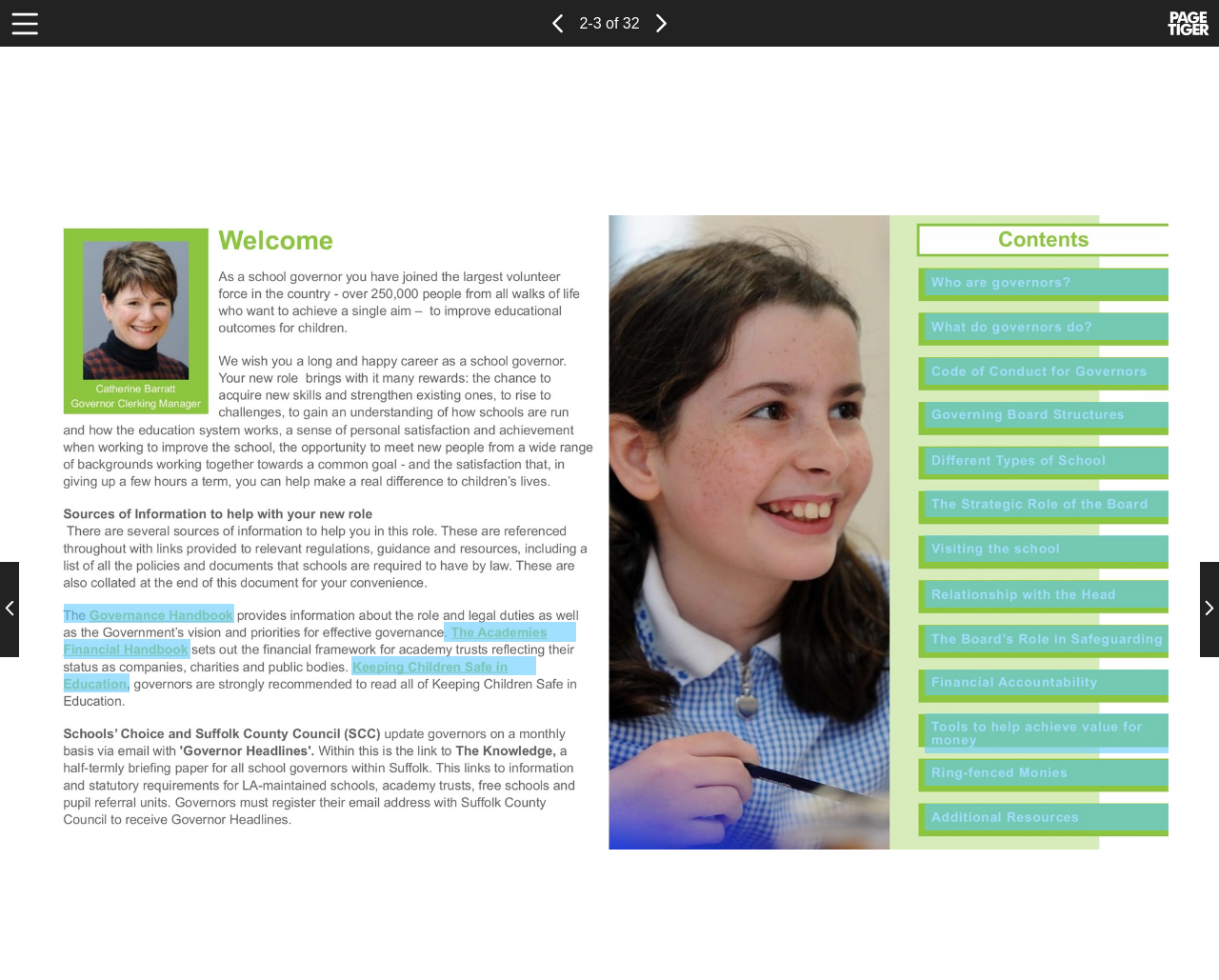Please give a short response to the question using one word or a phrase:
What is the purpose of the buttons on the right side of the page?

Page navigation